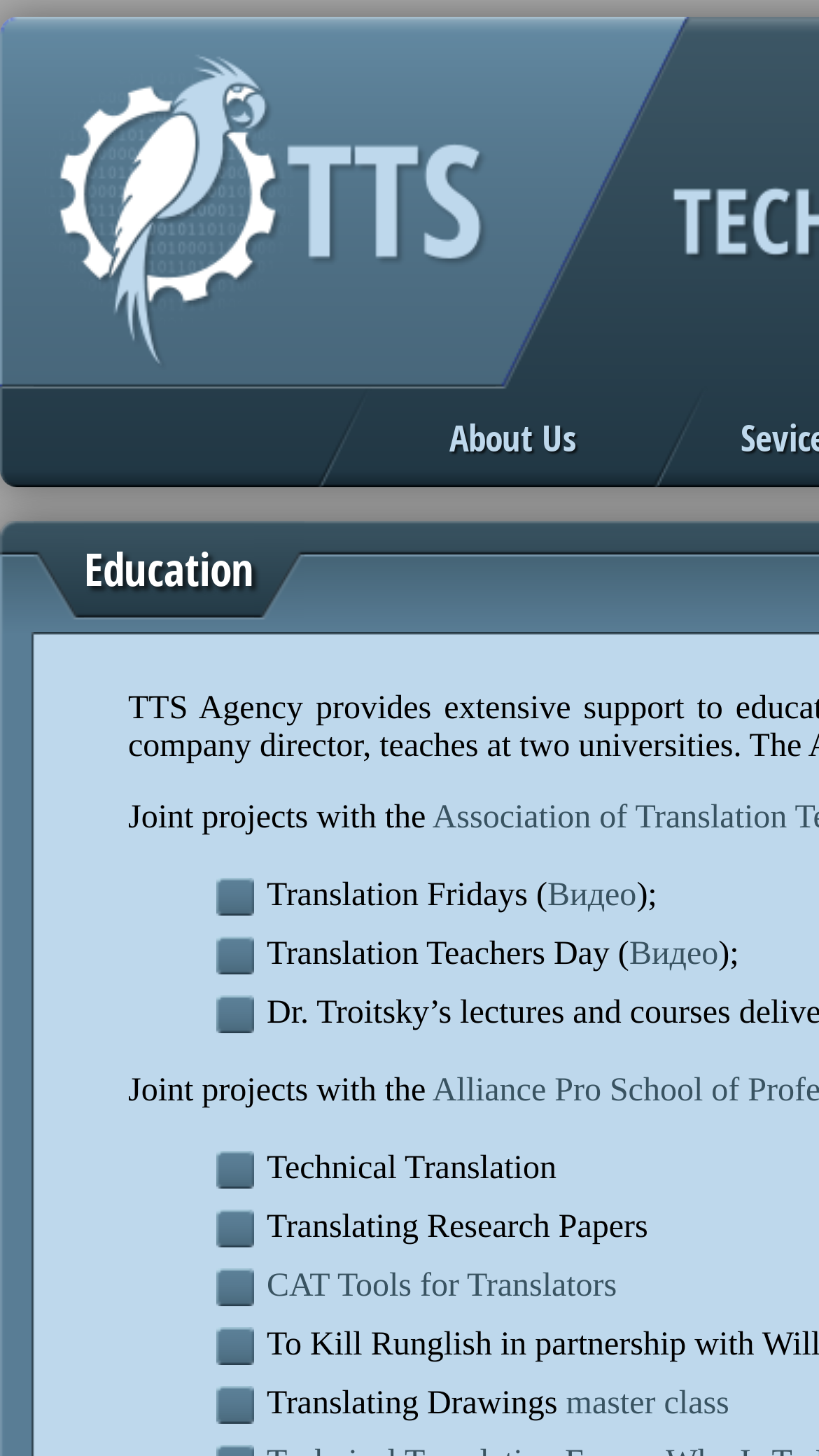Identify the bounding box coordinates for the UI element described as: "CAT Tools for Translators". The coordinates should be provided as four floats between 0 and 1: [left, top, right, bottom].

[0.326, 0.871, 0.753, 0.896]